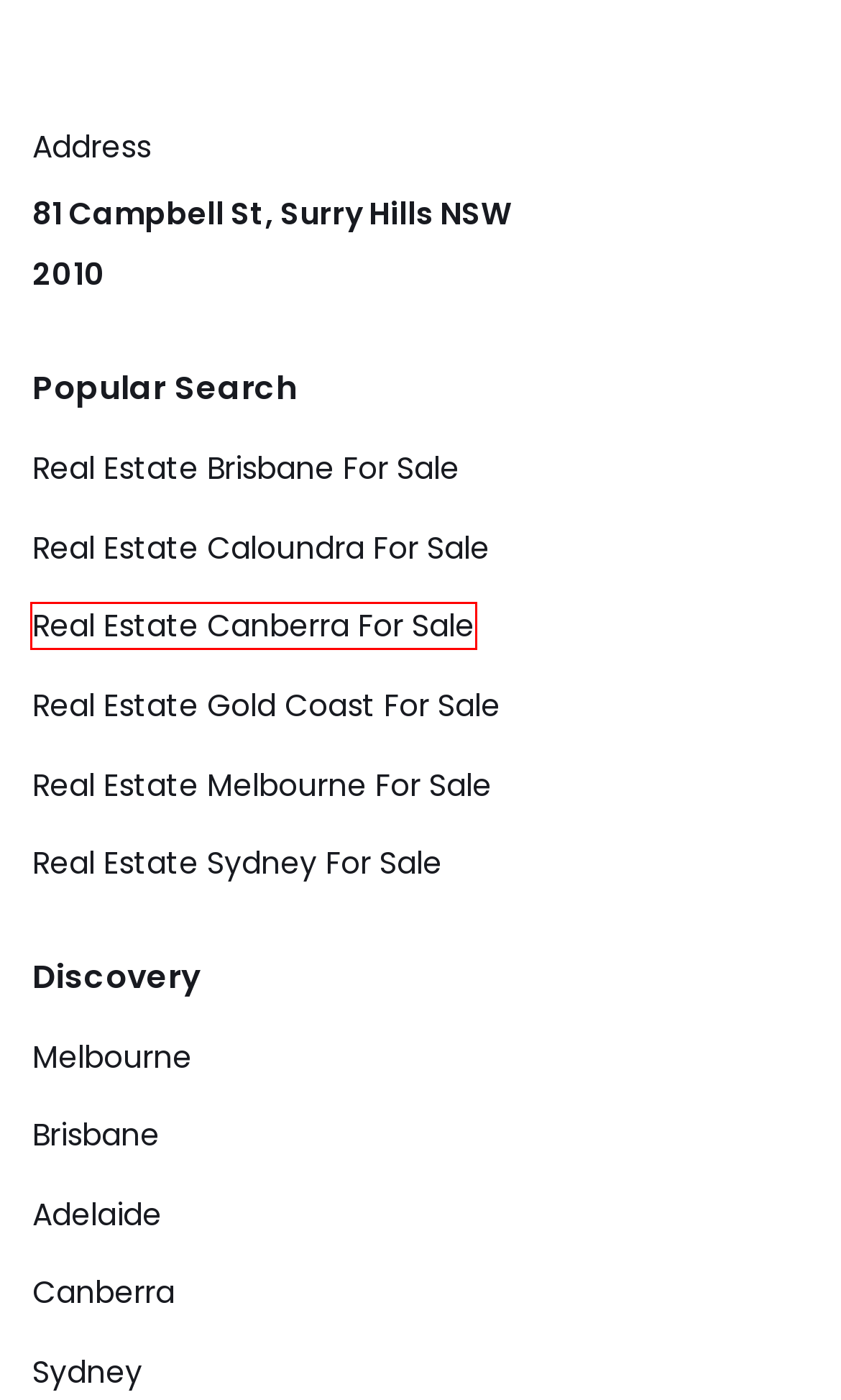A screenshot of a webpage is given with a red bounding box around a UI element. Choose the description that best matches the new webpage shown after clicking the element within the red bounding box. Here are the candidates:
A. Real Estate Canberra For Sale - nester
B. Real Estate & Property for Sale in Melbourne
C. Real Estate Melbourne For Sale - nester
D. Real Estate Caloundra For Sale - nester
E. Real Estate Brisbane For Sale - nester
F. Real Estate & Property for Sale in Sydney
G. Real Estate Gold Coast For Sale - nester
H. Real Estate & Property for Sale in Brisbane

A